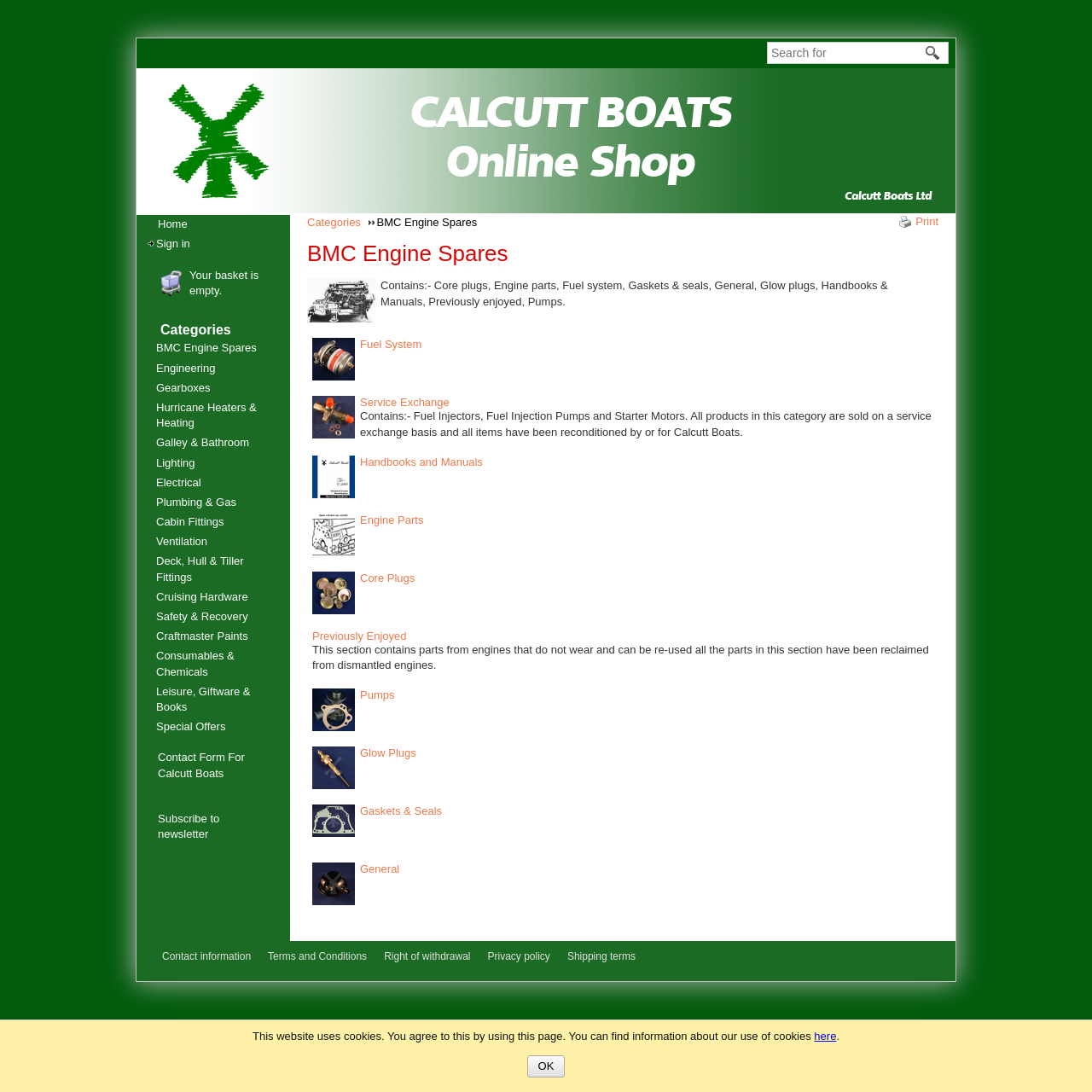Identify the bounding box of the HTML element described here: "General". Provide the coordinates as four float numbers between 0 and 1: [left, top, right, bottom].

[0.33, 0.79, 0.366, 0.802]